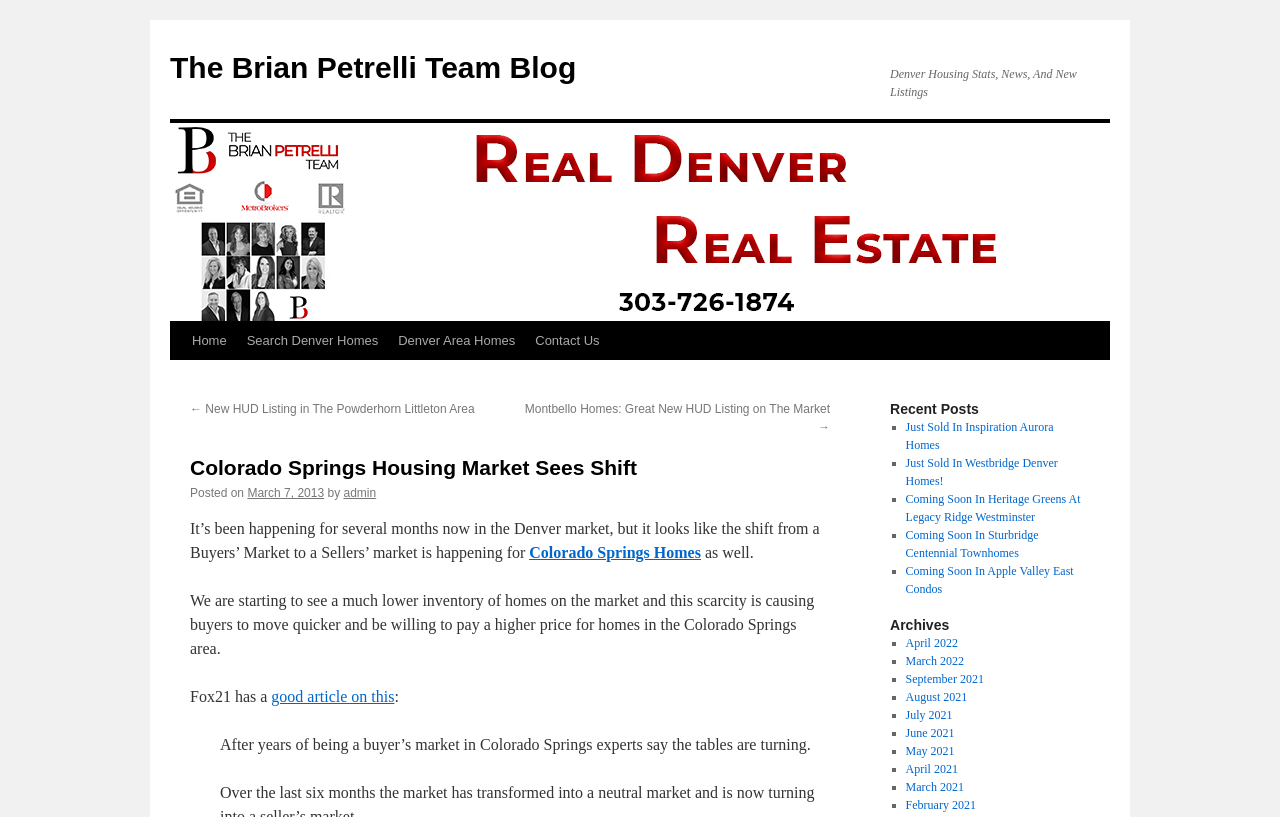Determine the bounding box coordinates for the element that should be clicked to follow this instruction: "View recent posts". The coordinates should be given as four float numbers between 0 and 1, in the format [left, top, right, bottom].

[0.695, 0.49, 0.852, 0.512]